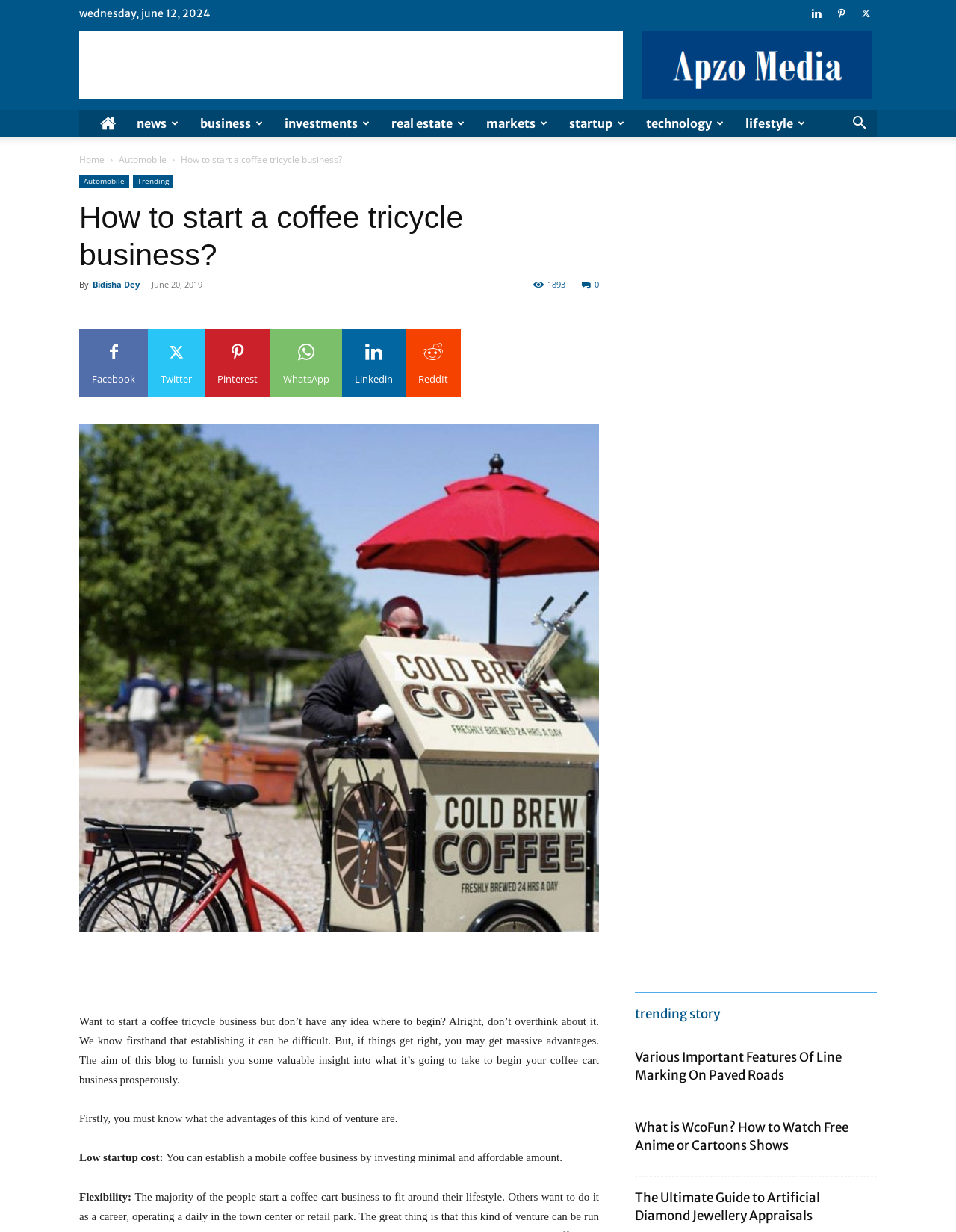Show me the bounding box coordinates of the clickable region to achieve the task as per the instruction: "Click on the 'Trending' link".

[0.139, 0.142, 0.181, 0.152]